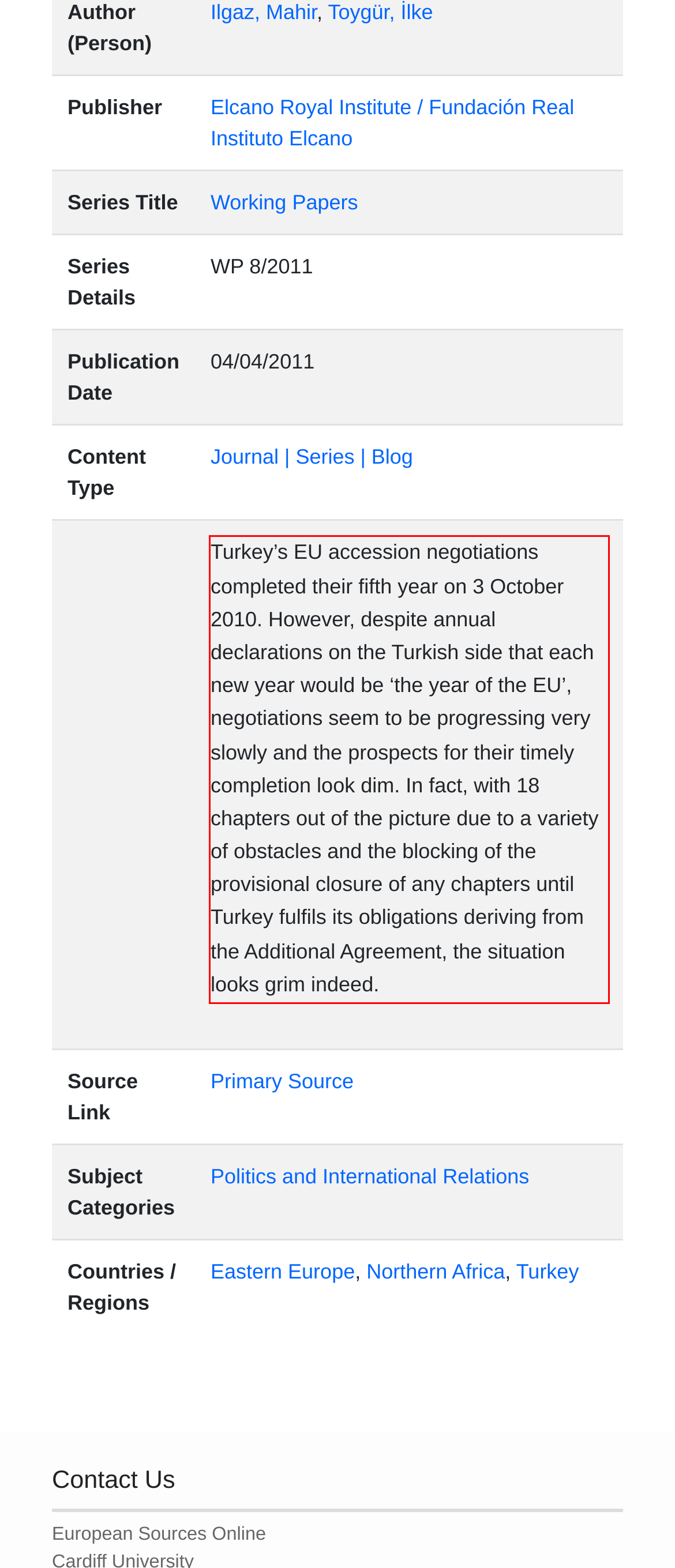You have a screenshot of a webpage with a red bounding box. Identify and extract the text content located inside the red bounding box.

Turkey’s EU accession negotiations completed their fifth year on 3 October 2010. However, despite annual declarations on the Turkish side that each new year would be ‘the year of the EU’, negotiations seem to be progressing very slowly and the prospects for their timely completion look dim. In fact, with 18 chapters out of the picture due to a variety of obstacles and the blocking of the provisional closure of any chapters until Turkey fulfils its obligations deriving from the Additional Agreement, the situation looks grim indeed.